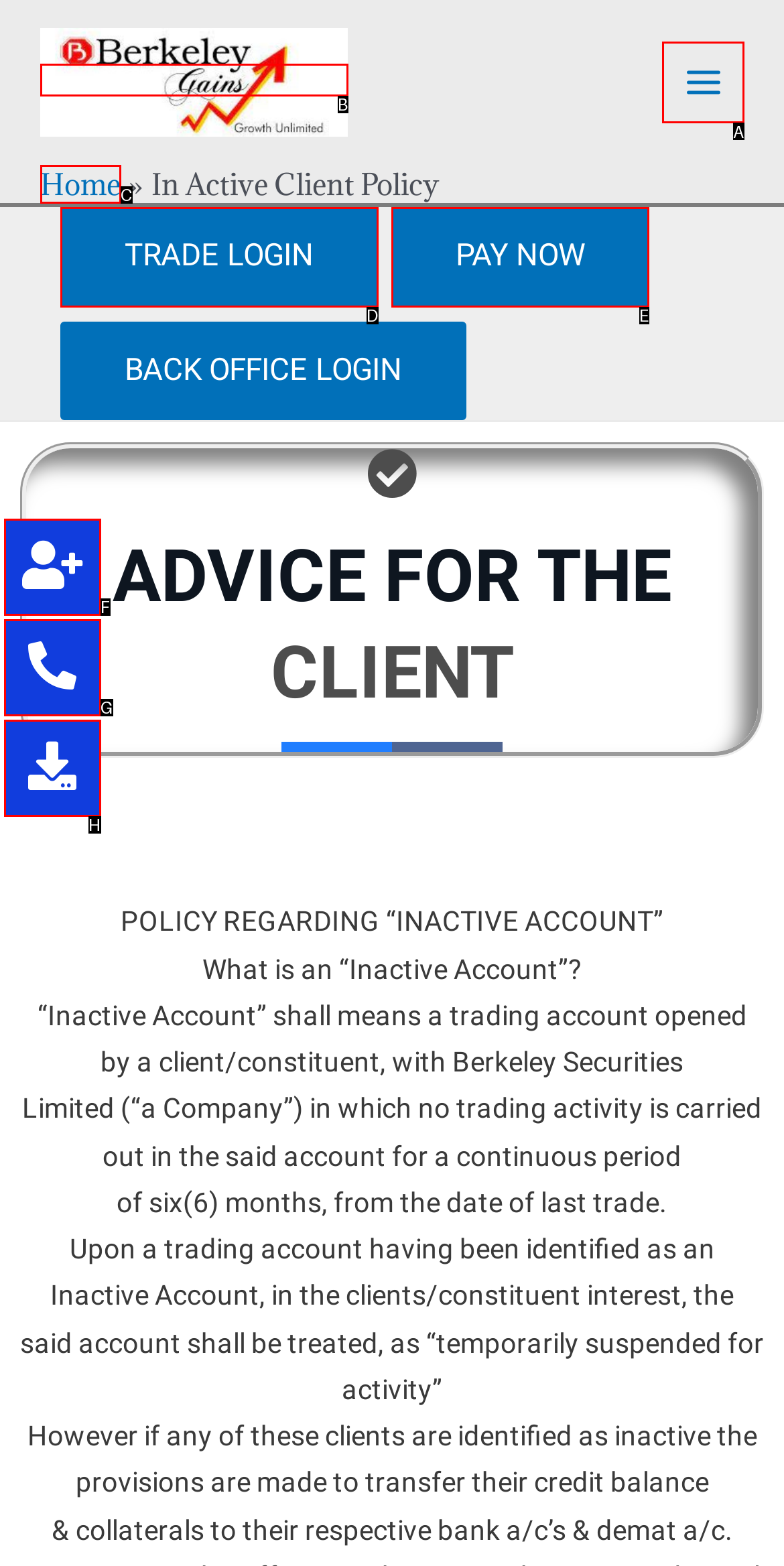Find the HTML element that corresponds to the description: Home. Indicate your selection by the letter of the appropriate option.

C